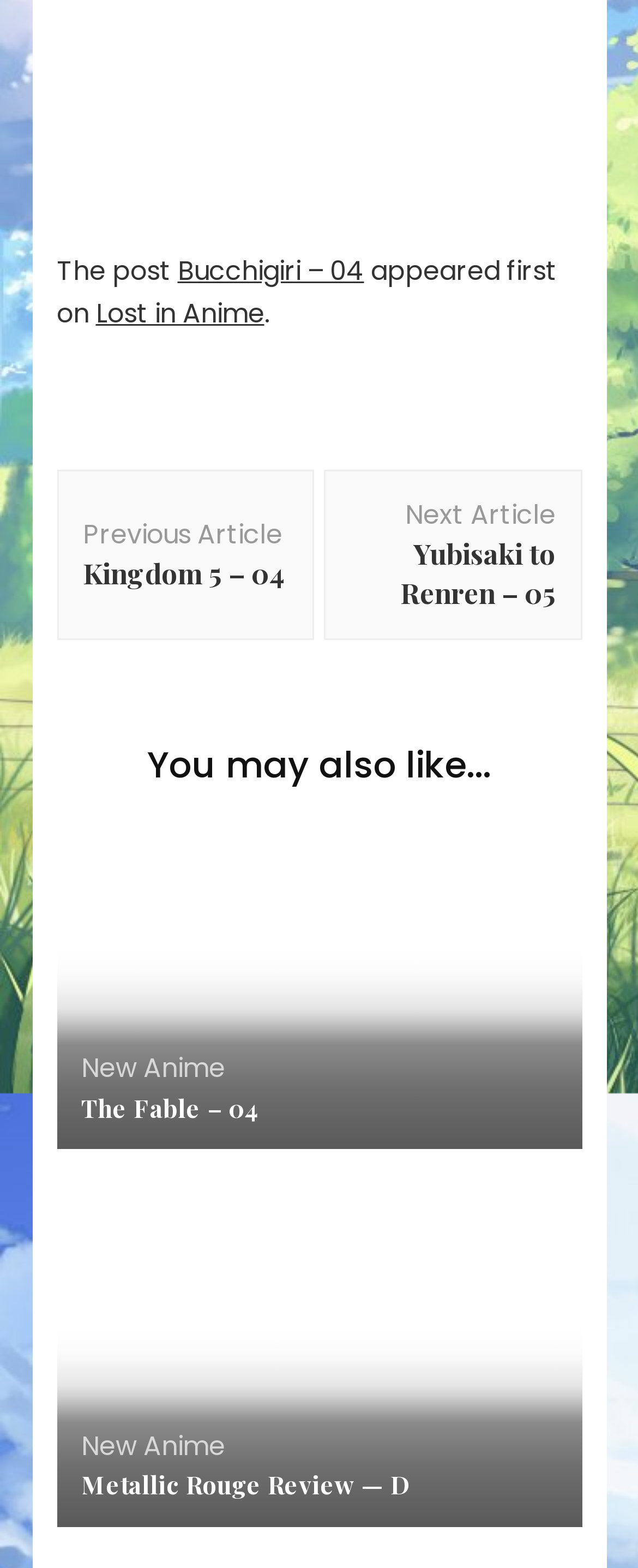By analyzing the image, answer the following question with a detailed response: What is the source of the current post?

The source of the current post can be found in the link element with the text 'Lost in Anime' which is located at the top of the webpage, below the post title.